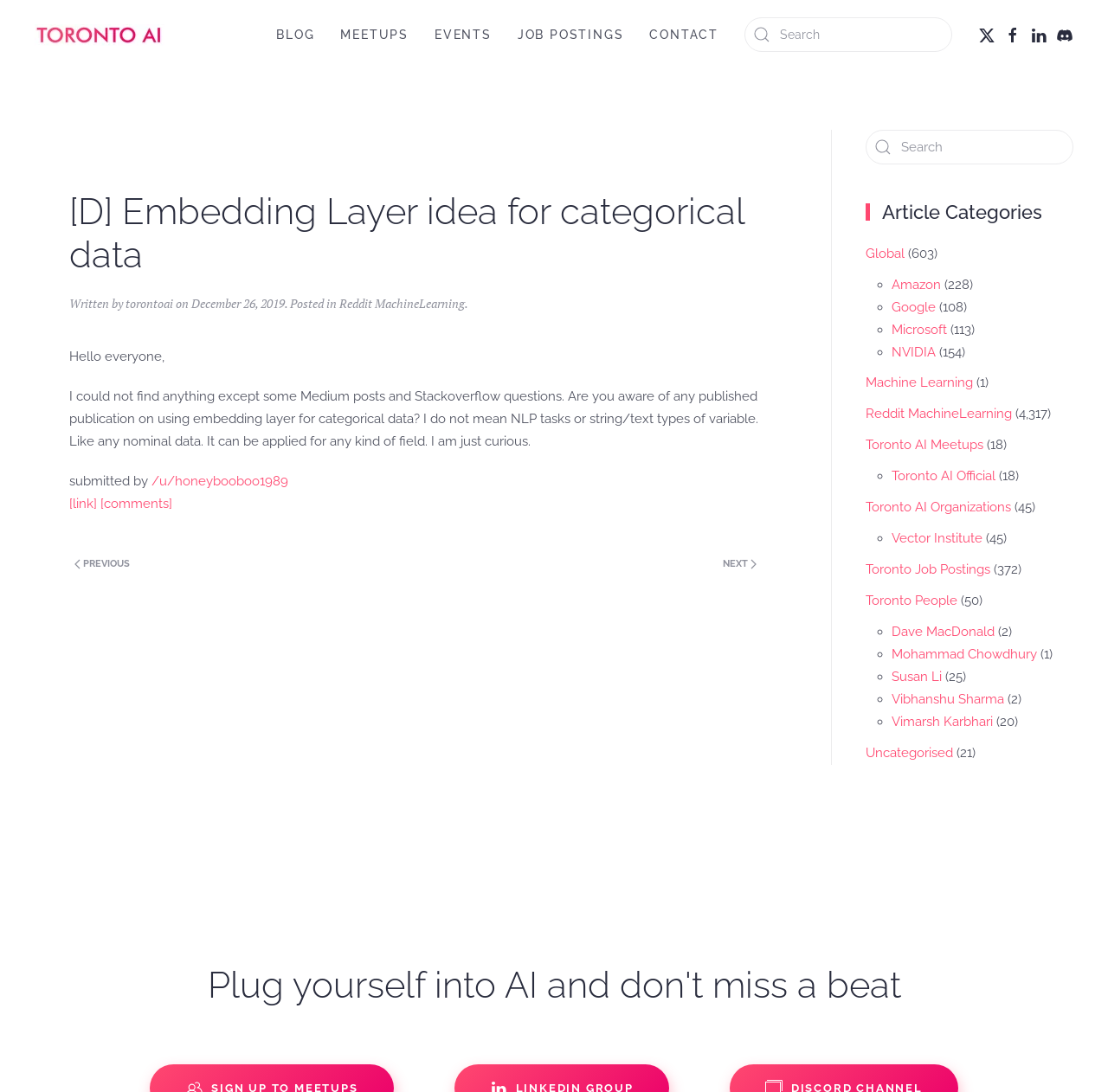Describe the webpage meticulously, covering all significant aspects.

The webpage is about a blog post titled "[D] Embedding Layer idea for categorical data – Toronto AI Meetup". At the top, there is a navigation bar with links to "Skip to main content", "Back to home", "BLOG", "MEETUPS", "EVENTS", "JOB POSTINGS", and "CONTACT". Below the navigation bar, there is a search bar with a magnifying glass icon.

The main content of the webpage is an article with a heading that matches the title of the webpage. The article has a written-by section with a link to the author's profile, a posted-on section with the date "December 26, 2019", and a category section with a link to "Reddit MachineLearning". The article's content is a question about using embedding layers for categorical data, and the author is seeking information on published publications related to this topic.

Below the article, there are links to "Previous page" and "Next page" with arrow icons. On the right side of the webpage, there is a complementary section with a search bar, a heading "Article Categories", and a list of categories with links to "Global", "Amazon", "Google", "Microsoft", "NVIDIA", "Machine Learning", "Reddit MachineLearning", "Toronto AI Meetups", "Toronto AI Official", "Toronto AI Organizations", "Vector Institute", "Toronto Job Postings", and "Toronto People". Each category has a number of posts in parentheses.